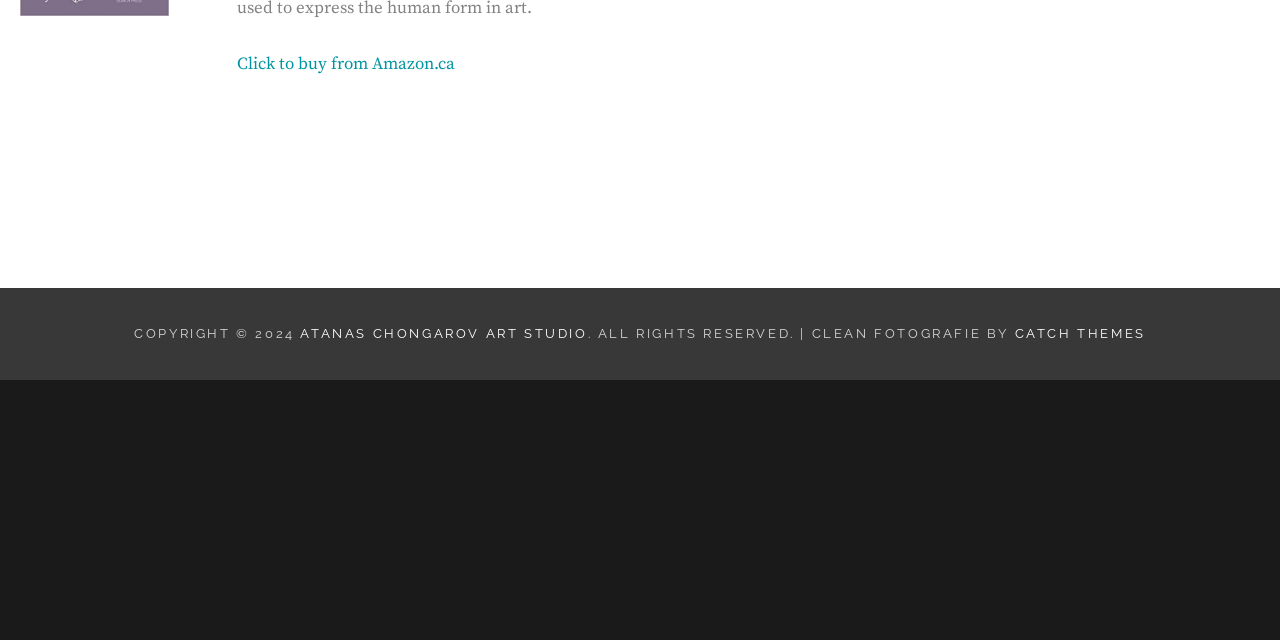Calculate the bounding box coordinates of the UI element given the description: "ATANAS CHONGAROV ART STUDIO".

[0.235, 0.509, 0.459, 0.533]